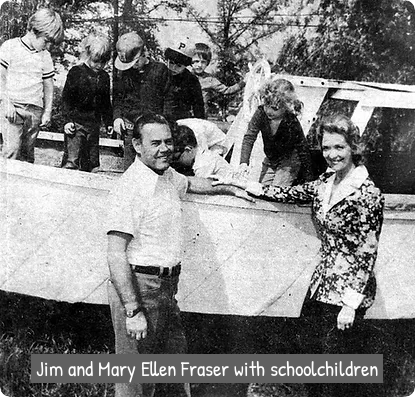Explain all the elements you observe in the image.

The image depicts Jim and Mary Ellen Fraser engaging with a group of schoolchildren, who appear to be playfully interacting around a boat. The scene captures a moment of warmth and connection, reflective of the family-oriented environment established by the Frasers at the Real Life Nursery School & Kindergarten. This institution, founded in 1957 and operated by the Frasers until 1980, has been a nurturing space for children in Dearborn Heights, Michigan. The photograph beautifully illustrates the legacy of love and care that the Frasers instilled in their educational endeavors.